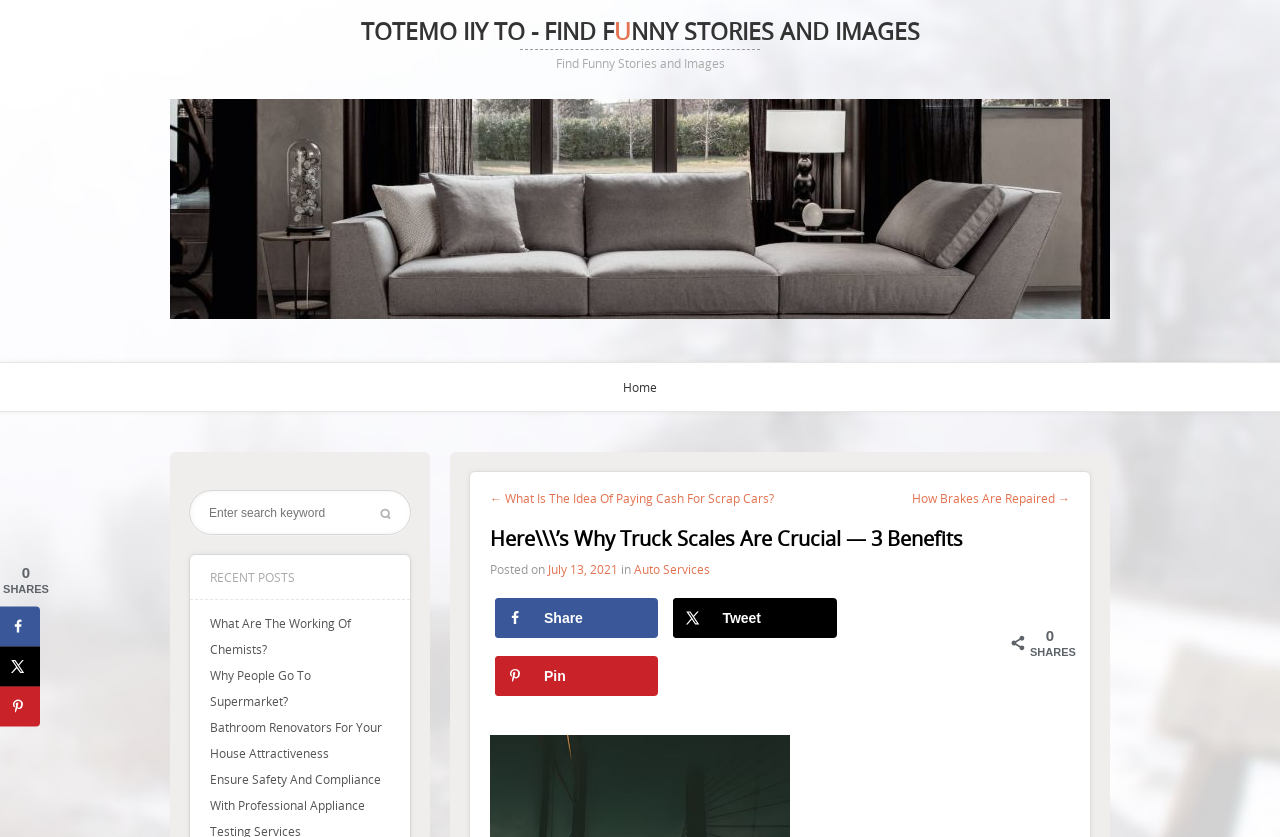Can you look at the image and give a comprehensive answer to the question:
How many shares does the recent post have?

The number of shares for the recent post is displayed below the post title, and it shows '0' shares.